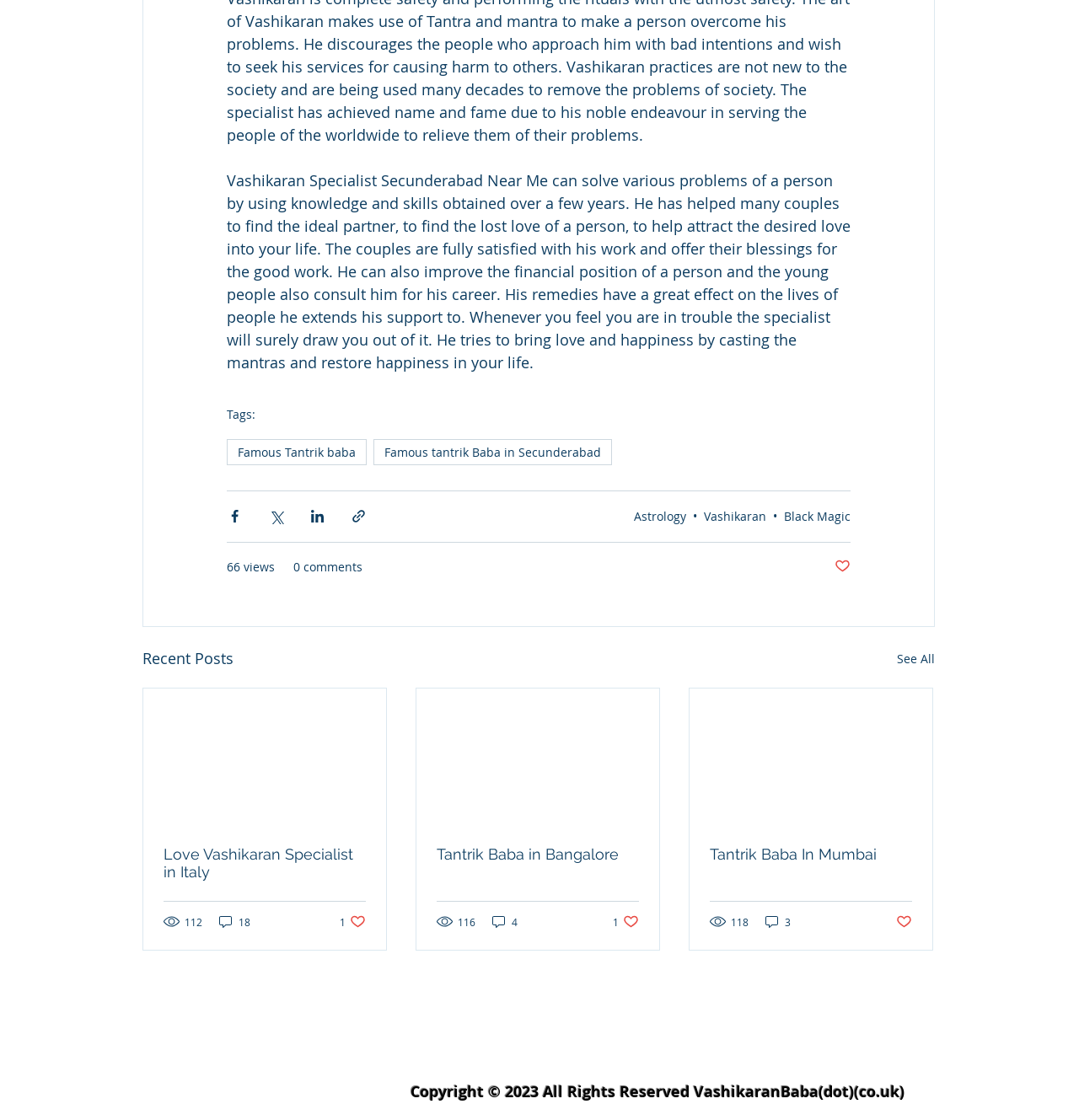Locate the bounding box coordinates of the clickable region necessary to complete the following instruction: "Check the number of views of the recent post". Provide the coordinates in the format of four float numbers between 0 and 1, i.e., [left, top, right, bottom].

[0.152, 0.816, 0.189, 0.83]